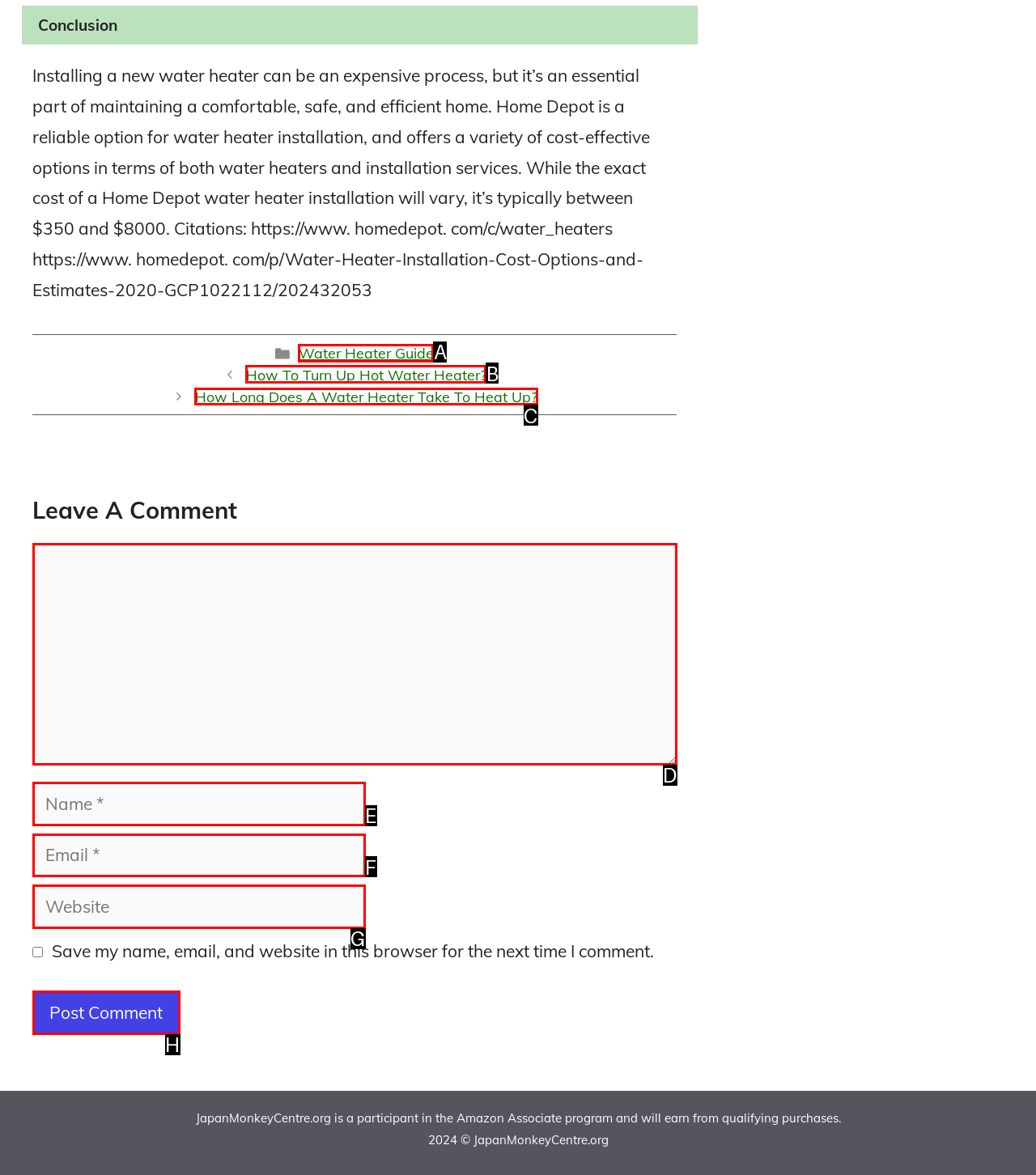To achieve the task: Click the 'How Long Does A Water Heater Take To Heat Up?' link, indicate the letter of the correct choice from the provided options.

C